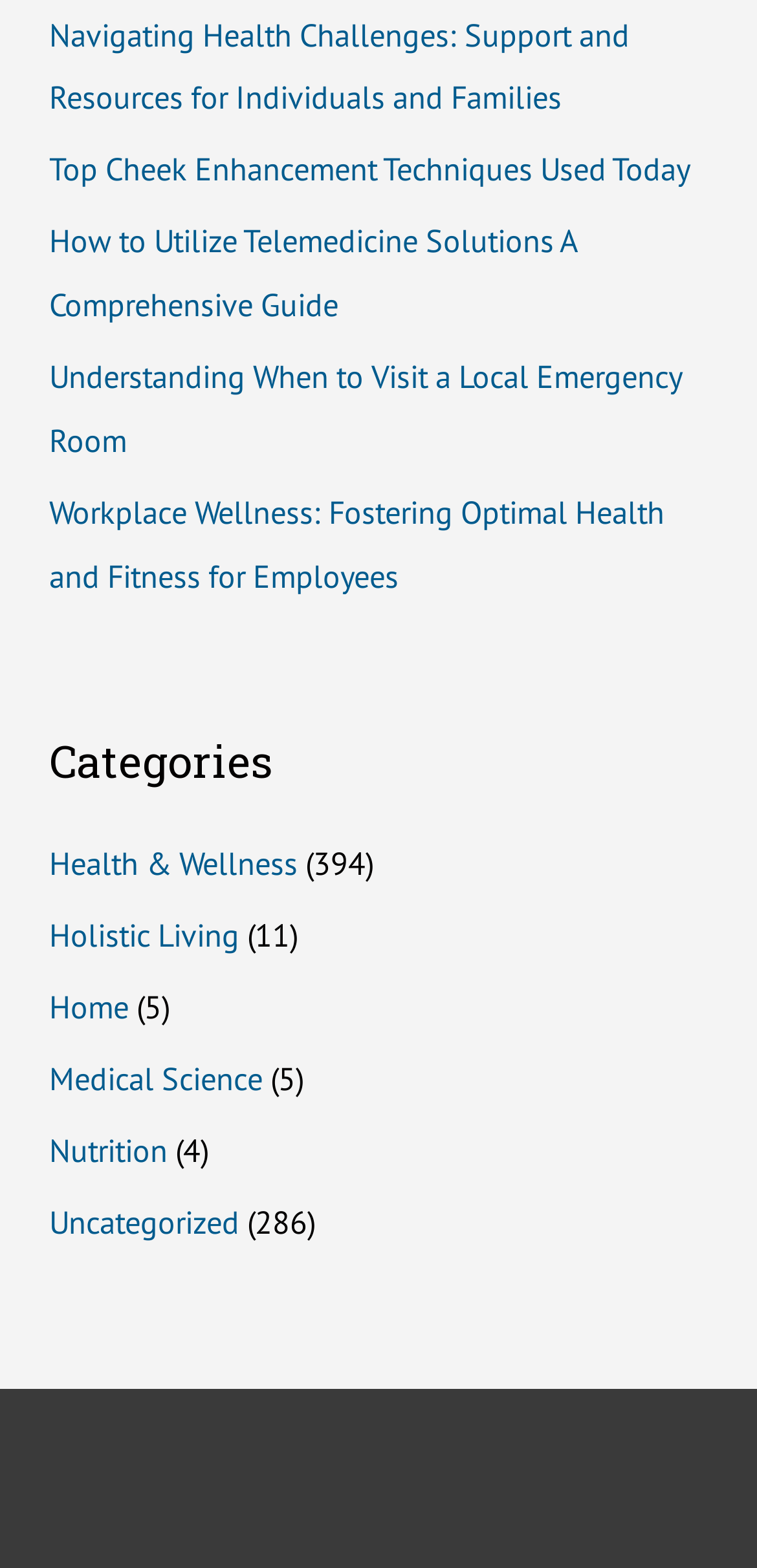What is the purpose of the 'Categories' section?
Please provide a single word or phrase in response based on the screenshot.

To organize articles